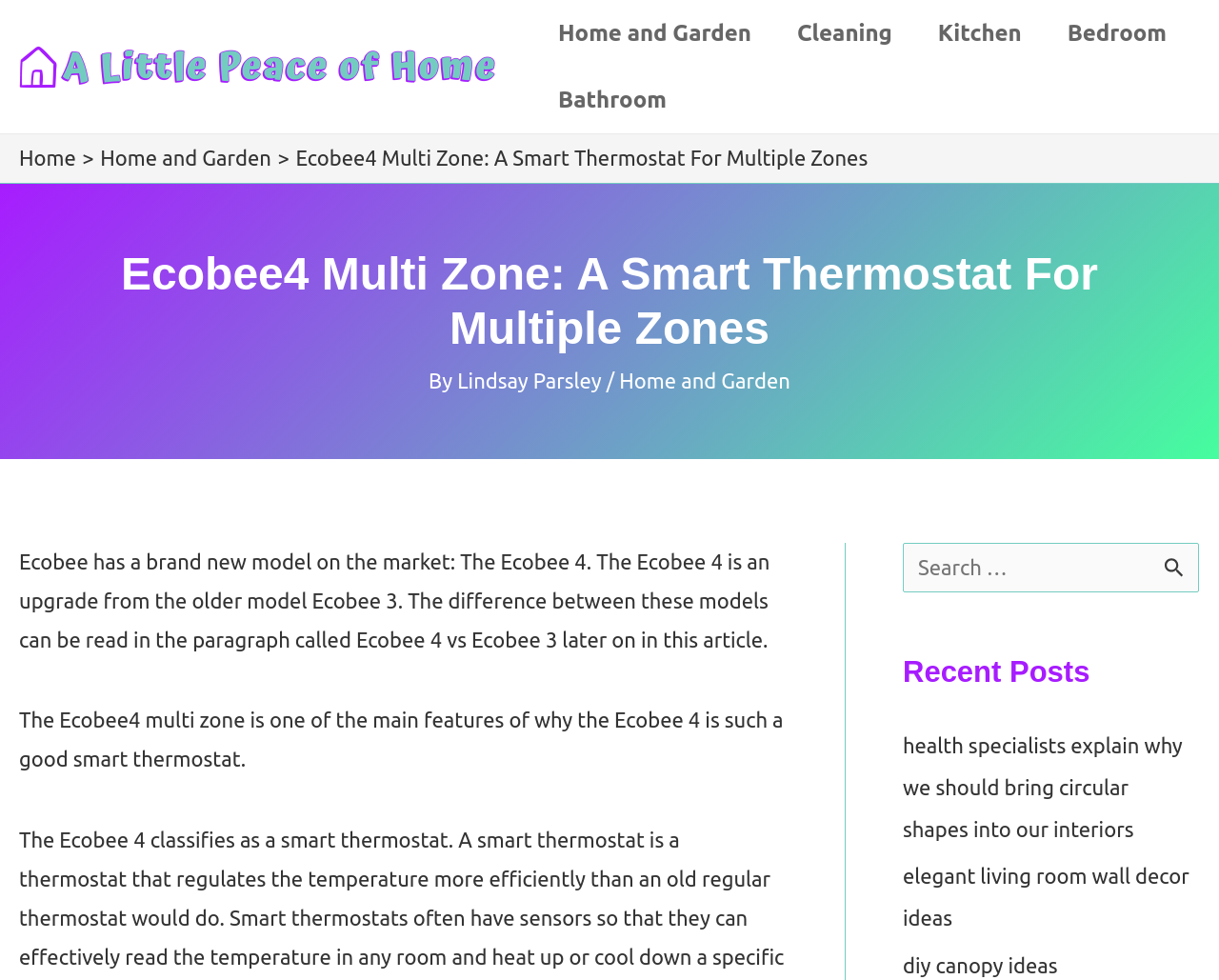Provide an in-depth caption for the contents of the webpage.

The webpage is about the Ecobee4 multi-zone feature, a smart thermostat for multiple zones. At the top left corner, there is a logo of "a little peace of home" with a link to the homepage. Next to it, there is a navigation menu with links to different categories such as "Home and Garden", "Cleaning", "Kitchen", "Bedroom", and "Bathroom".

Below the navigation menu, there is a breadcrumbs section showing the current page's location in the website's hierarchy. The title of the page, "Ecobee4 Multi Zone: A Smart Thermostat For Multiple Zones", is displayed prominently in the middle of the page.

The main content of the page starts with a heading that repeats the title, followed by the author's name, "Lindsay Parsley", and a category label, "Home and Garden". The article begins with an introduction to the Ecobee 4, a new model of smart thermostat, and its upgrade from the older model Ecobee 3.

The article highlights the Ecobee4 multi-zone feature as one of the main advantages of the Ecobee 4. The text is divided into paragraphs, making it easy to read and understand.

On the right side of the page, there is a complementary section with a search bar and a "Recent Posts" section. The search bar allows users to search for specific topics, and the "Recent Posts" section displays links to three recent articles, including "health specialists explain why we should bring circular shapes into our interiors", "elegant living room wall decor ideas", and "diy canopy ideas".